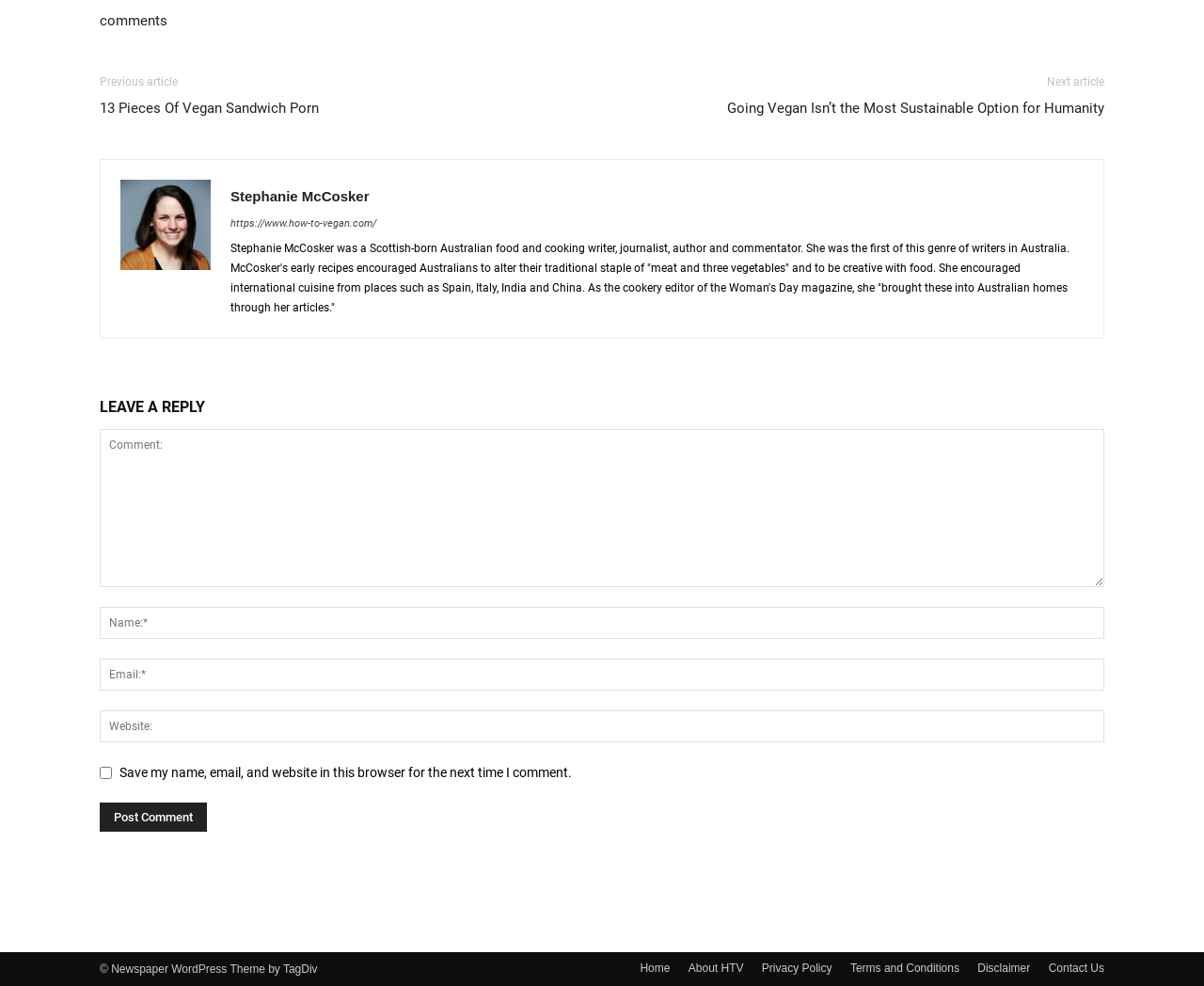Please identify the bounding box coordinates of the clickable area that will allow you to execute the instruction: "Post a comment".

[0.083, 0.814, 0.172, 0.843]